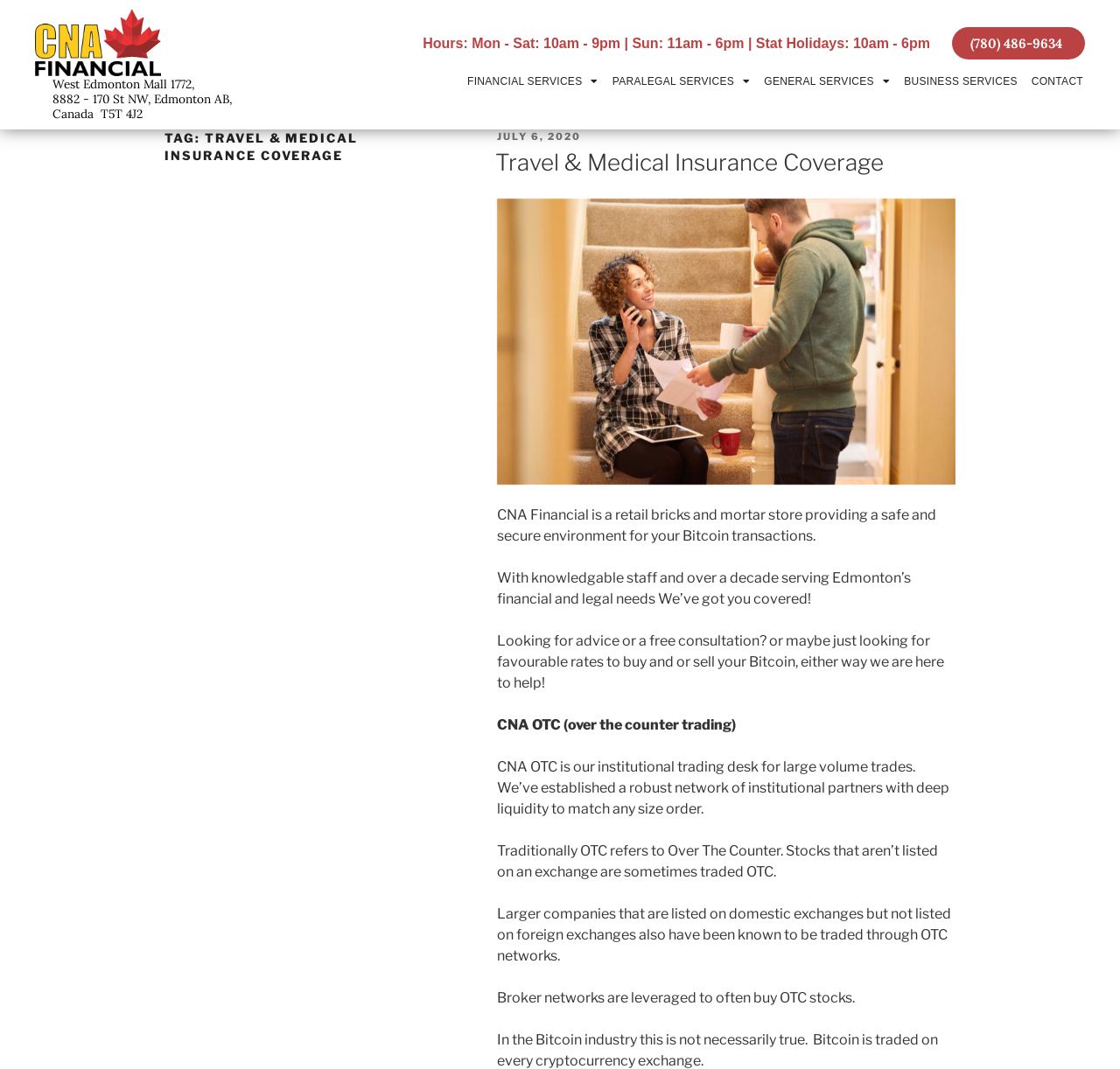What is the text of the webpage's headline?

TAG: TRAVEL & MEDICAL INSURANCE COVERAGE